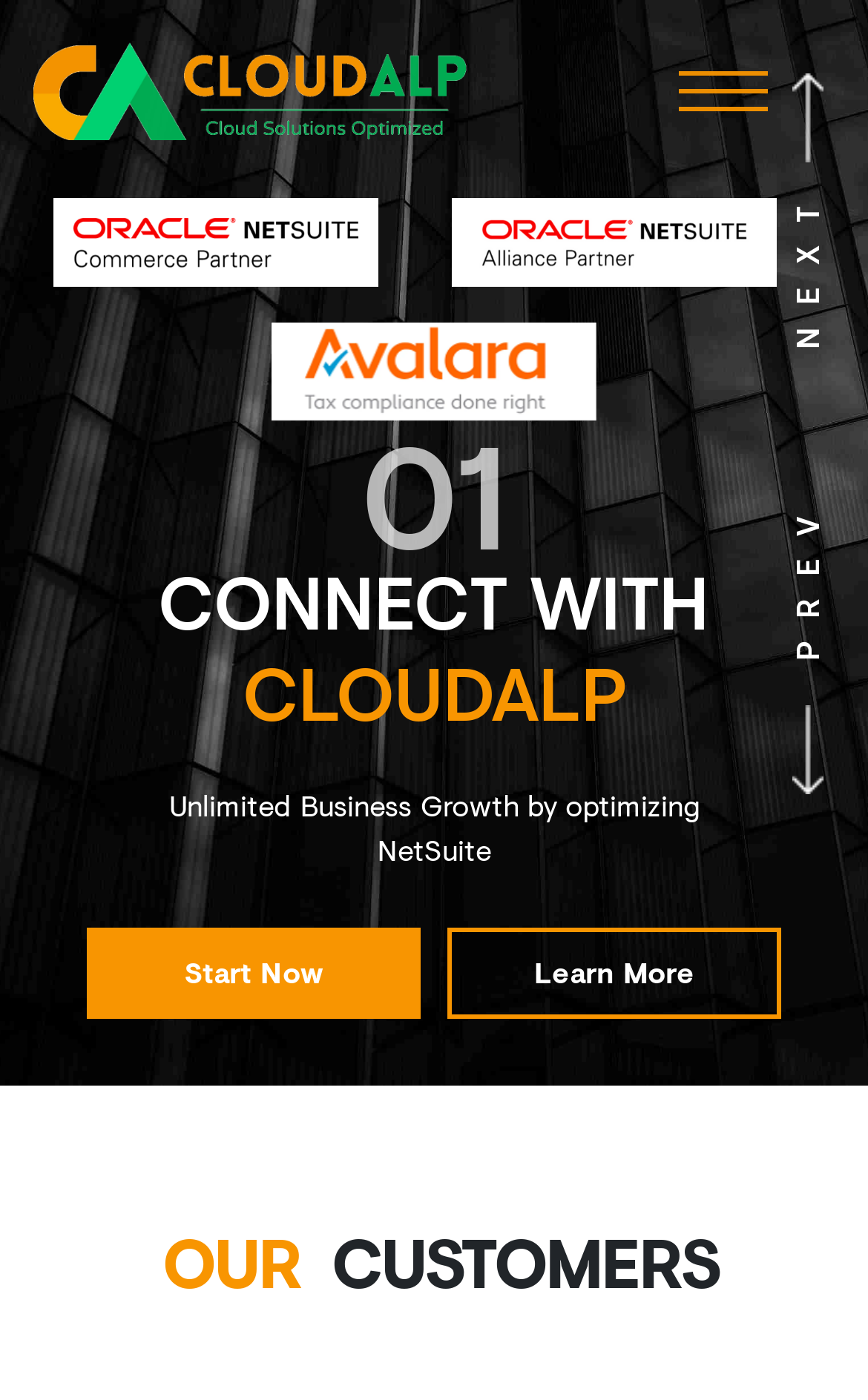Please reply to the following question with a single word or a short phrase:
How many links are in the top navigation menu?

2